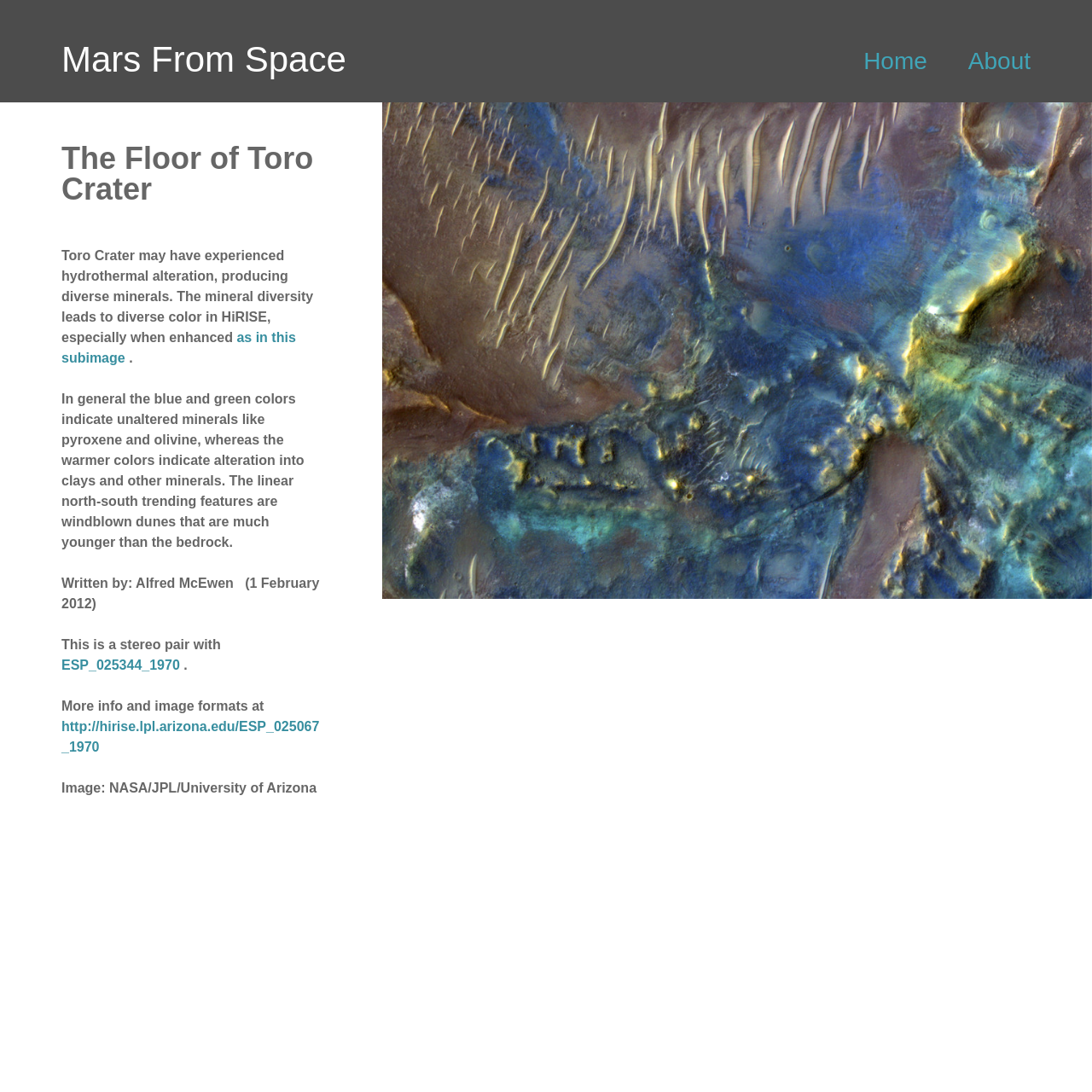Illustrate the webpage thoroughly, mentioning all important details.

The webpage is about Mars exploration, specifically featuring the floor of Toro Crater. At the top, there is a heading "Mars From Space" with a link to the same title. To the right of this heading, there are two more links, "Home" and "About". 

Below these links, the main content of the webpage begins. The first element is an article with a heading "The Floor of Toro Crater". This heading is followed by a paragraph of text describing the geological features of Toro Crater, including the presence of diverse minerals and their corresponding colors in HiRISE images. 

There is a link within this paragraph, "as in this subimage", which likely points to a related image. The text continues to explain the significance of the colors, including the blue and green colors indicating unaltered minerals, and the warmer colors indicating alteration into clays and other minerals. 

The text also mentions windblown dunes that are much younger than the bedrock. Further down, there is a credit line "Written by: Alfred McEwen" with a date. 

The next section of text describes a stereo pair with a link to "ESP_025344_1970". There is a period after this link, followed by more text and another link to "http://hirise.lpl.arizona.edu/ESP_025067_1970". 

Finally, there is a credit line "Image: NASA/JPL/University of Arizona" at the bottom of the main content area.